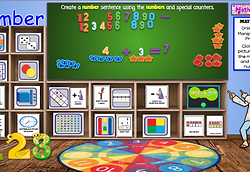Answer the question with a brief word or phrase:
What is the teacher figure doing in the image?

Gesturing towards the board